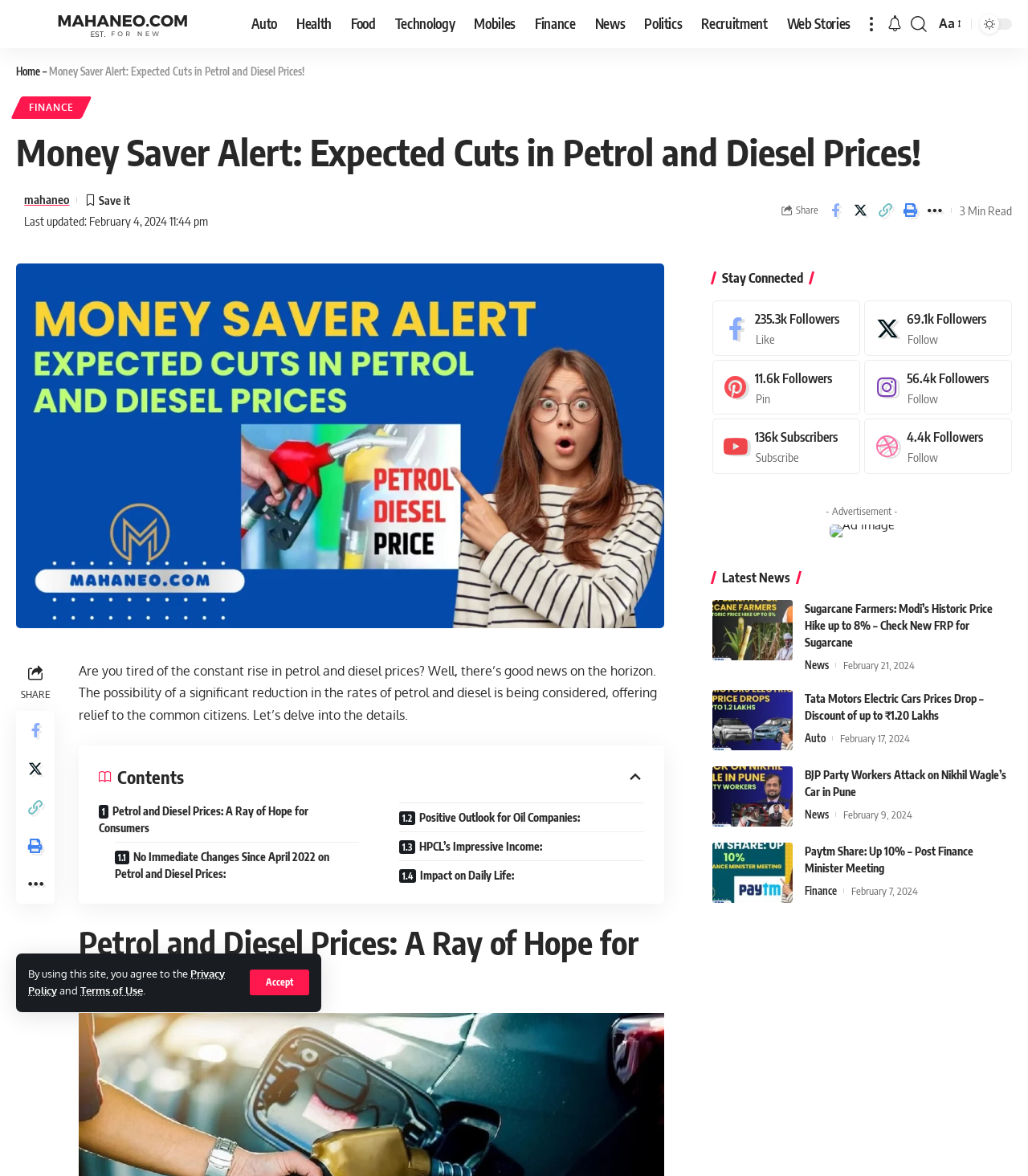Offer a detailed explanation of the webpage layout and contents.

The webpage is about a news article titled "Money Saver Alert: Expected Cuts in Petrol and Diesel Prices!" from MahaNEO.Com. At the top, there is a navigation menu with links to various categories such as Auto, Health, Food, Technology, and more. Below the navigation menu, there is a header section with a breadcrumbs navigation, showing the current page's location in the website's hierarchy.

The main content of the webpage is divided into several sections. The first section has a heading that matches the title of the webpage, followed by a brief summary of the article. There is also an image related to the article above the summary.

Below the summary, there are several links to share the article on social media platforms such as Facebook, Twitter, and more. Next to the sharing links, there is a text indicating that the article is a 3-minute read.

The main article content is divided into sections with headings such as "Petrol and Diesel Prices: A Ray of Hope for Consumers", "No Immediate Changes Since April 2022 on Petrol and Diesel Prices:", and more. Each section has a brief summary of the topic.

On the right side of the webpage, there is a section titled "Stay Connected" with links to the website's social media profiles on Facebook, Twitter, Pinterest, Instagram, YouTube, and Dribbble, along with the number of followers or subscribers for each platform.

Below the social media section, there is an advertisement with an image and a heading that says "- Advertisement -". Finally, there is a section titled "Latest News" with a heading, but no content is provided.

At the bottom of the webpage, there is a footer section with links to the website's privacy policy, terms of use, and a button to accept the terms. There is also a link to the website's main page and a notification icon.